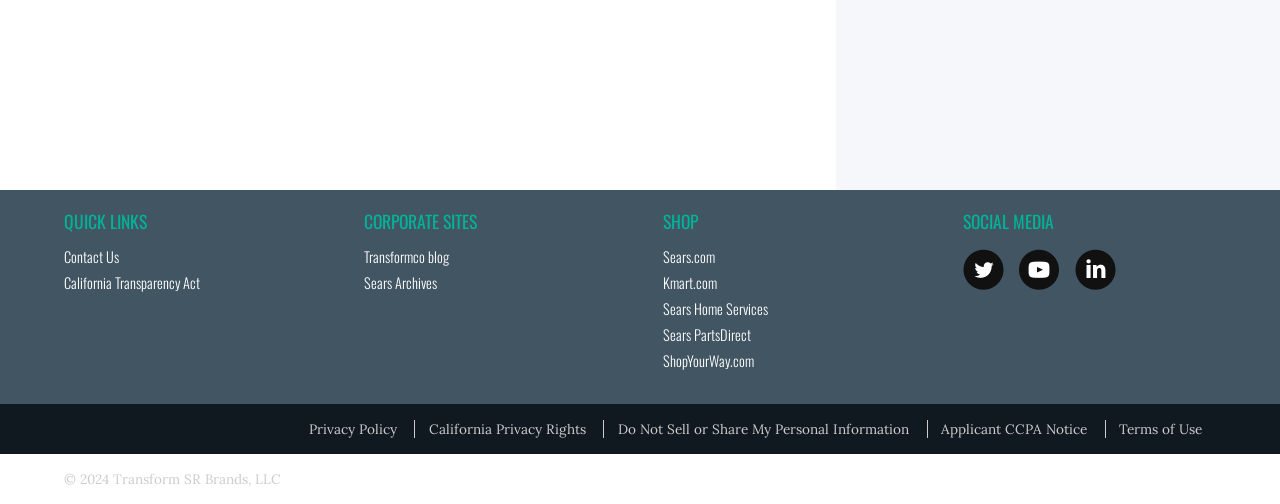Provide your answer to the question using just one word or phrase: How many categories are listed on the webpage?

4